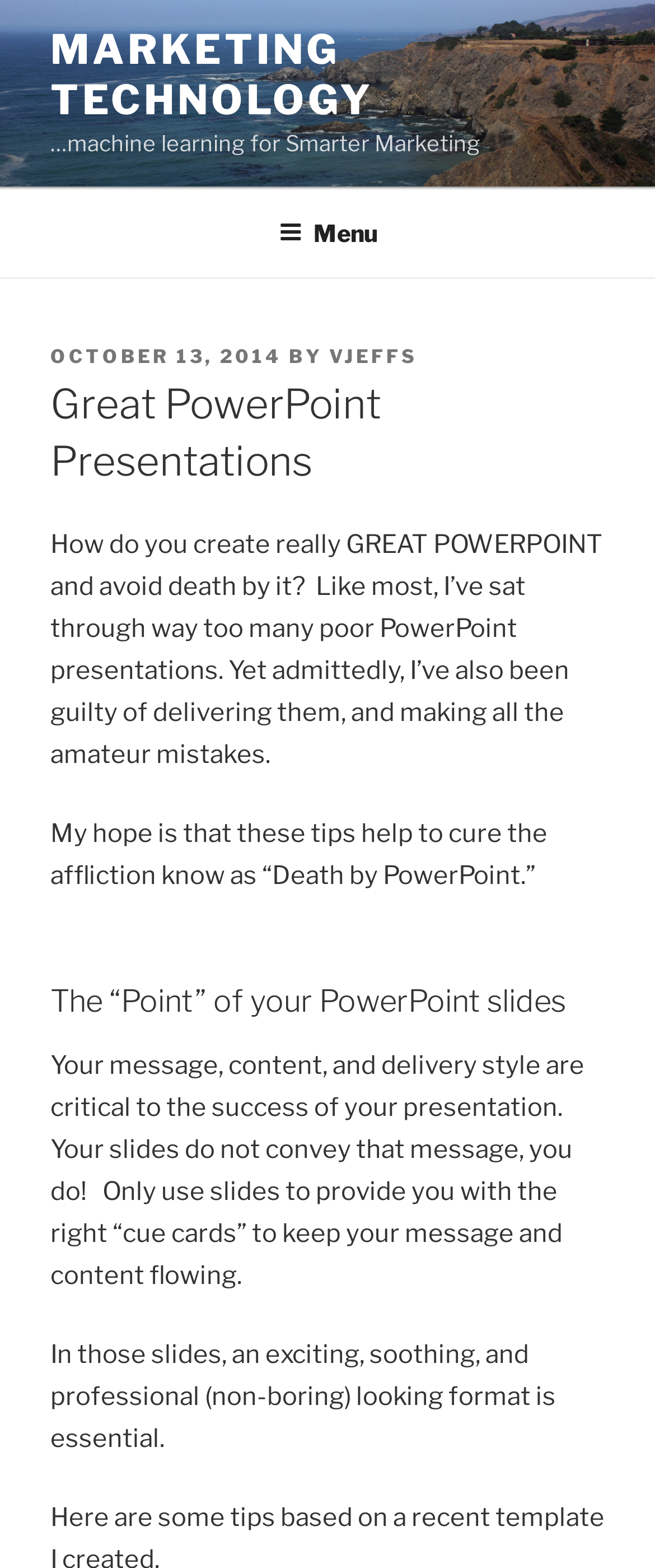Give a one-word or one-phrase response to the question:
Who is the author of the article?

VJEFFS